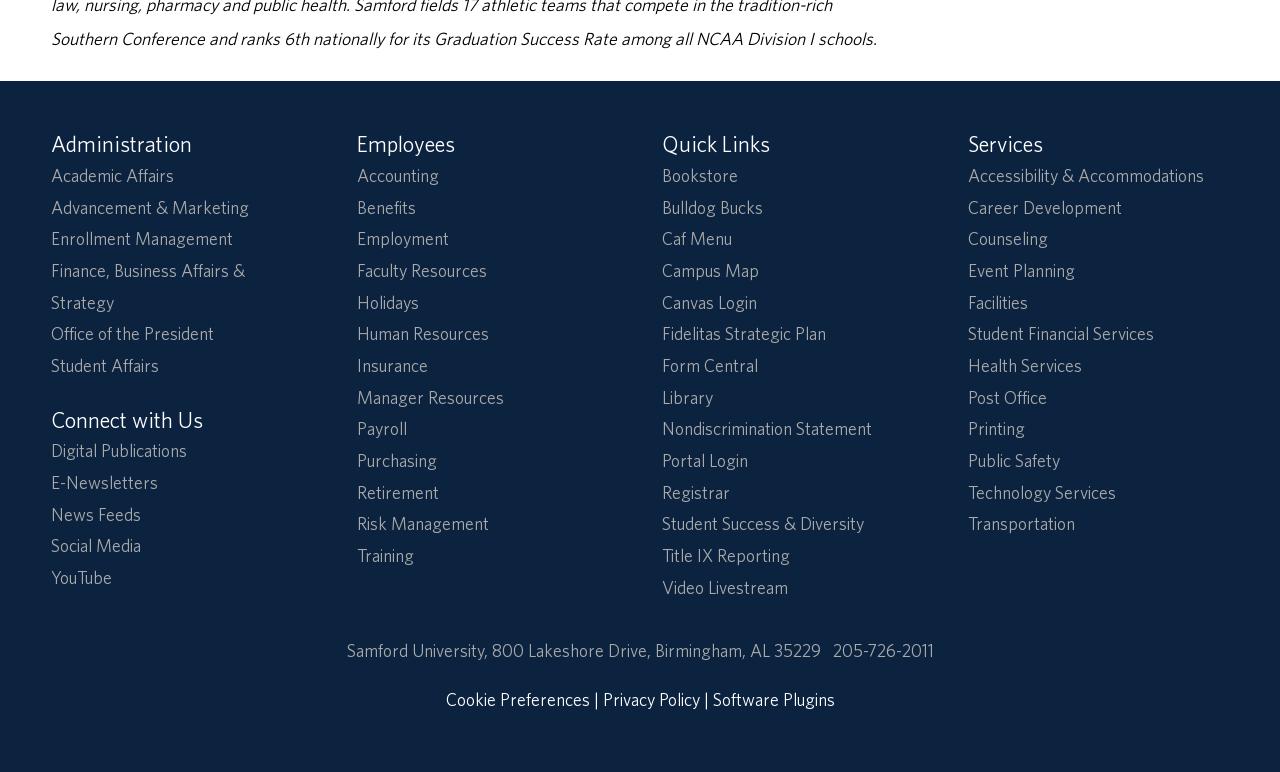Could you locate the bounding box coordinates for the section that should be clicked to accomplish this task: "Visit the Bookstore".

[0.517, 0.214, 0.577, 0.241]